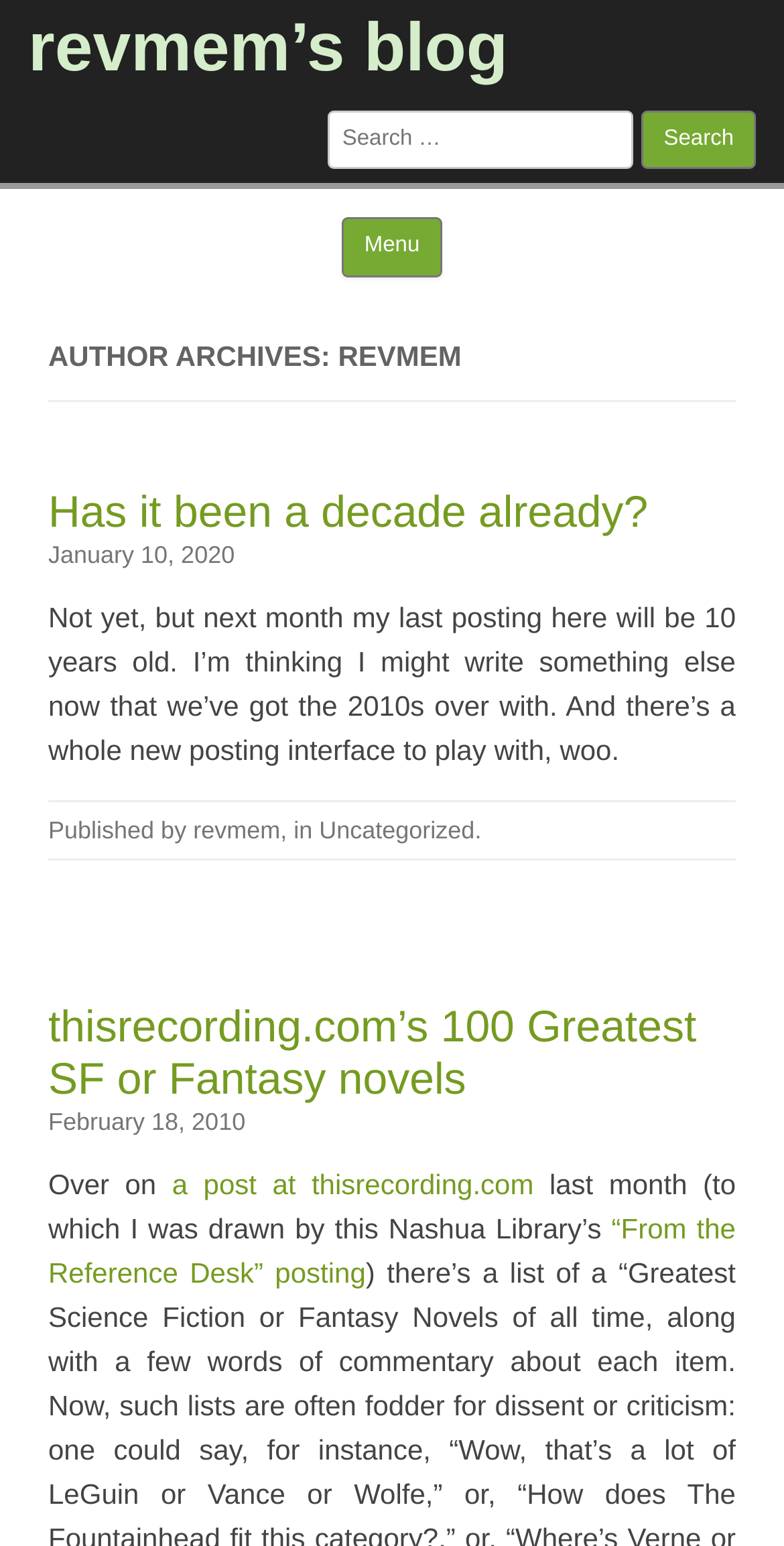Pinpoint the bounding box coordinates of the element that must be clicked to accomplish the following instruction: "read about us". The coordinates should be in the format of four float numbers between 0 and 1, i.e., [left, top, right, bottom].

None